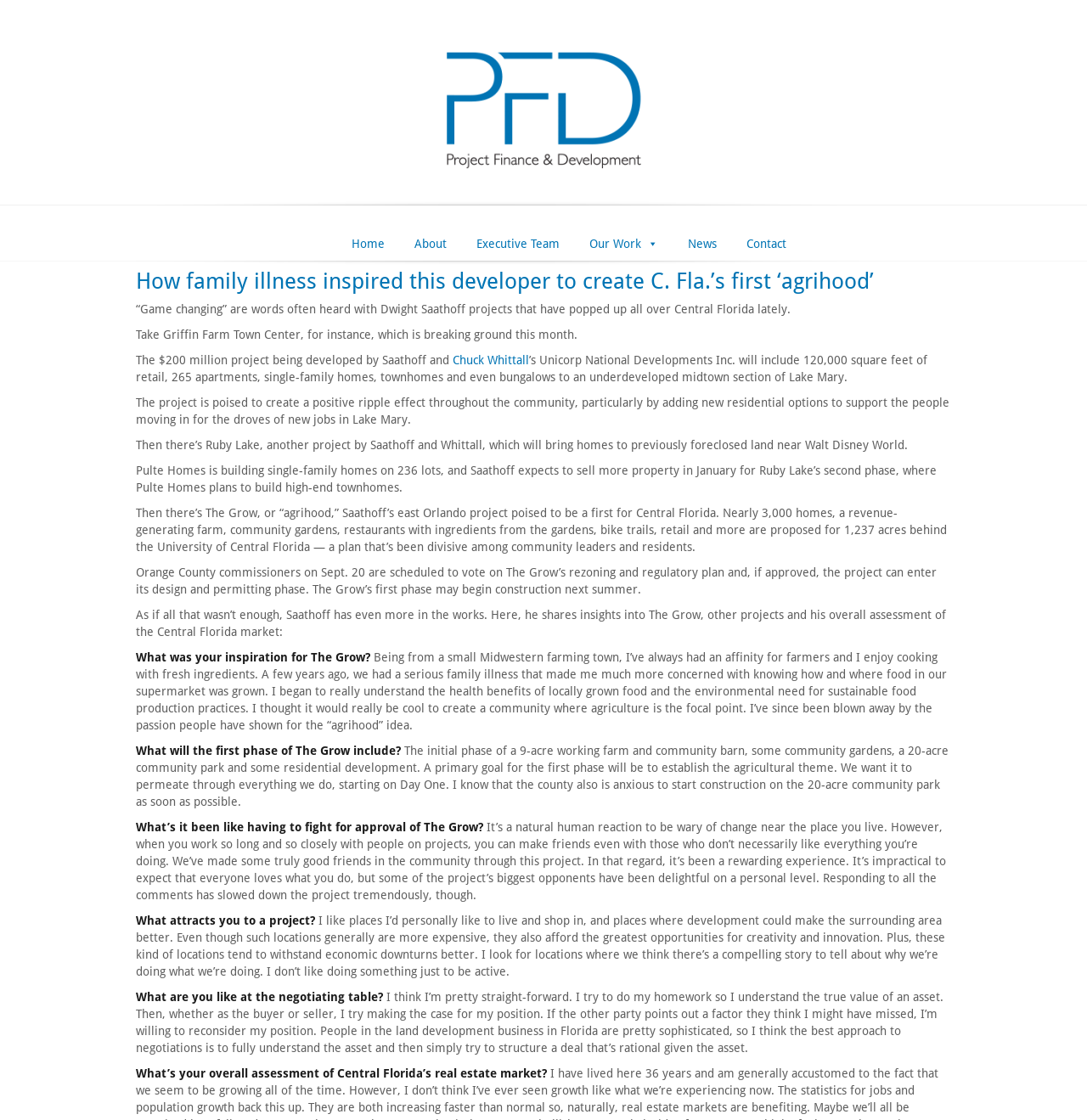Can you identify and provide the main heading of the webpage?

How family illness inspired this developer to create C. Fla.’s first ‘agrihood’